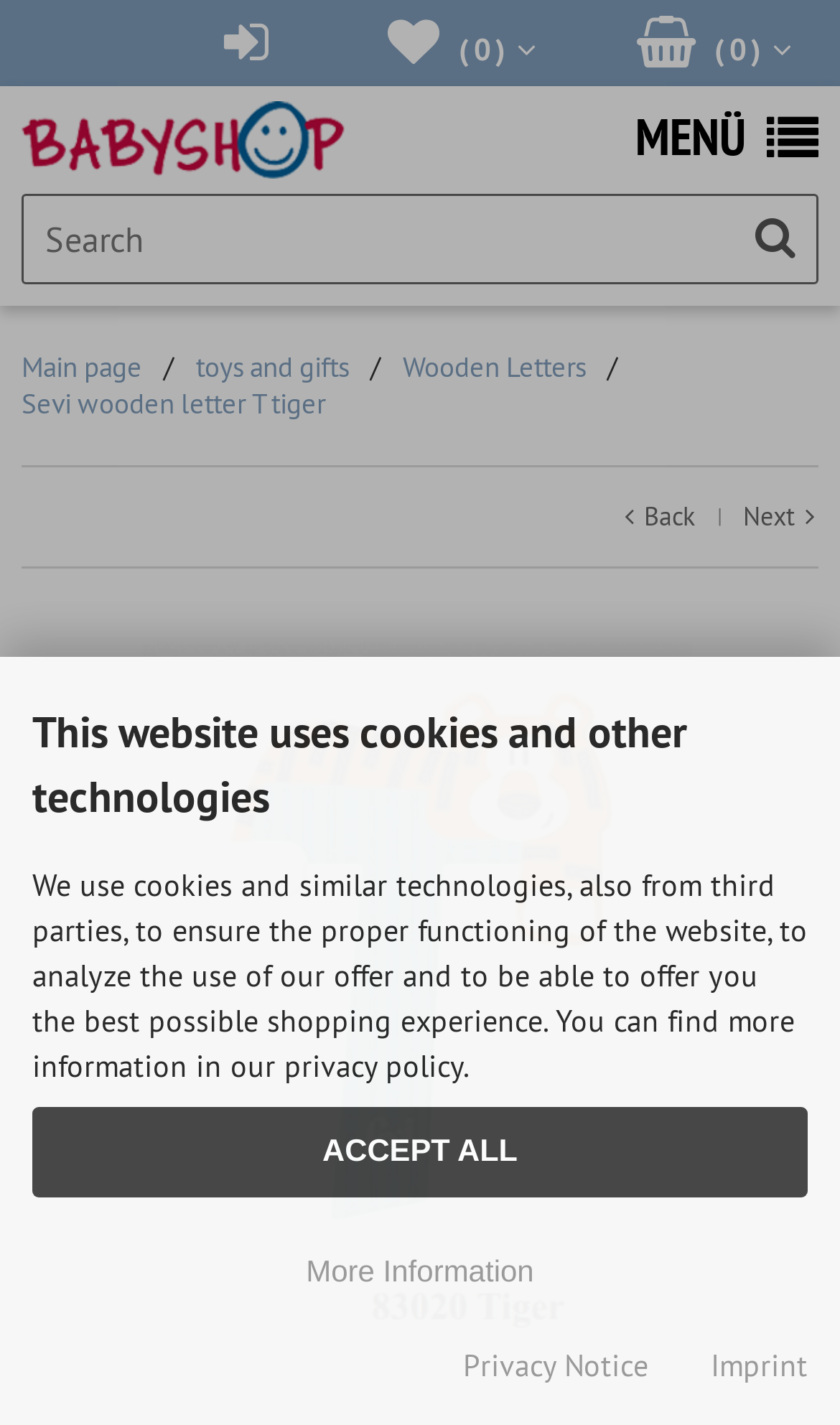Could you locate the bounding box coordinates for the section that should be clicked to accomplish this task: "View the wooden letters".

[0.479, 0.245, 0.697, 0.271]